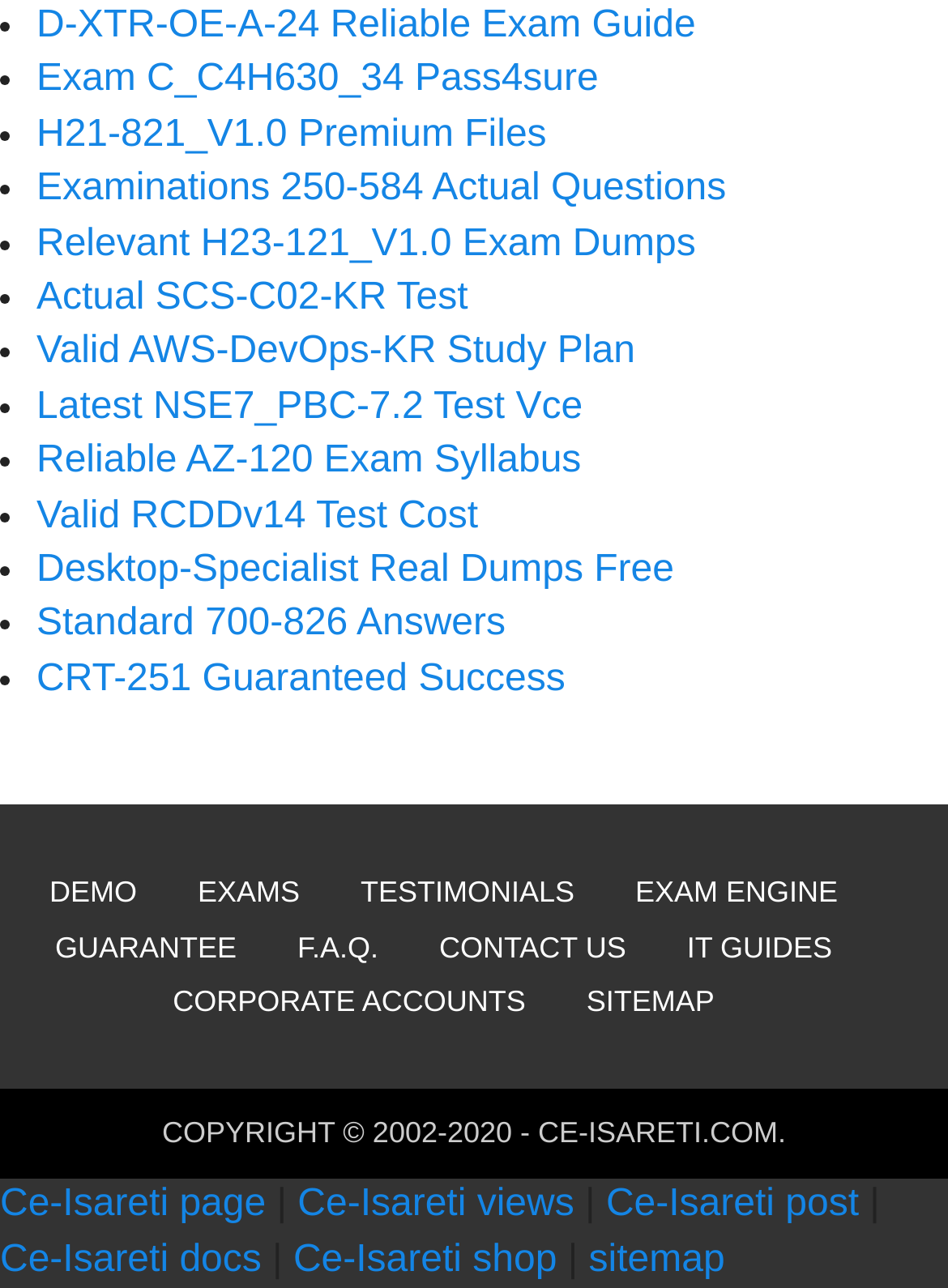Please specify the bounding box coordinates in the format (top-left x, top-left y, bottom-right x, bottom-right y), with values ranging from 0 to 1. Identify the bounding box for the UI component described as follows: Corporate Accounts

[0.182, 0.764, 0.554, 0.79]